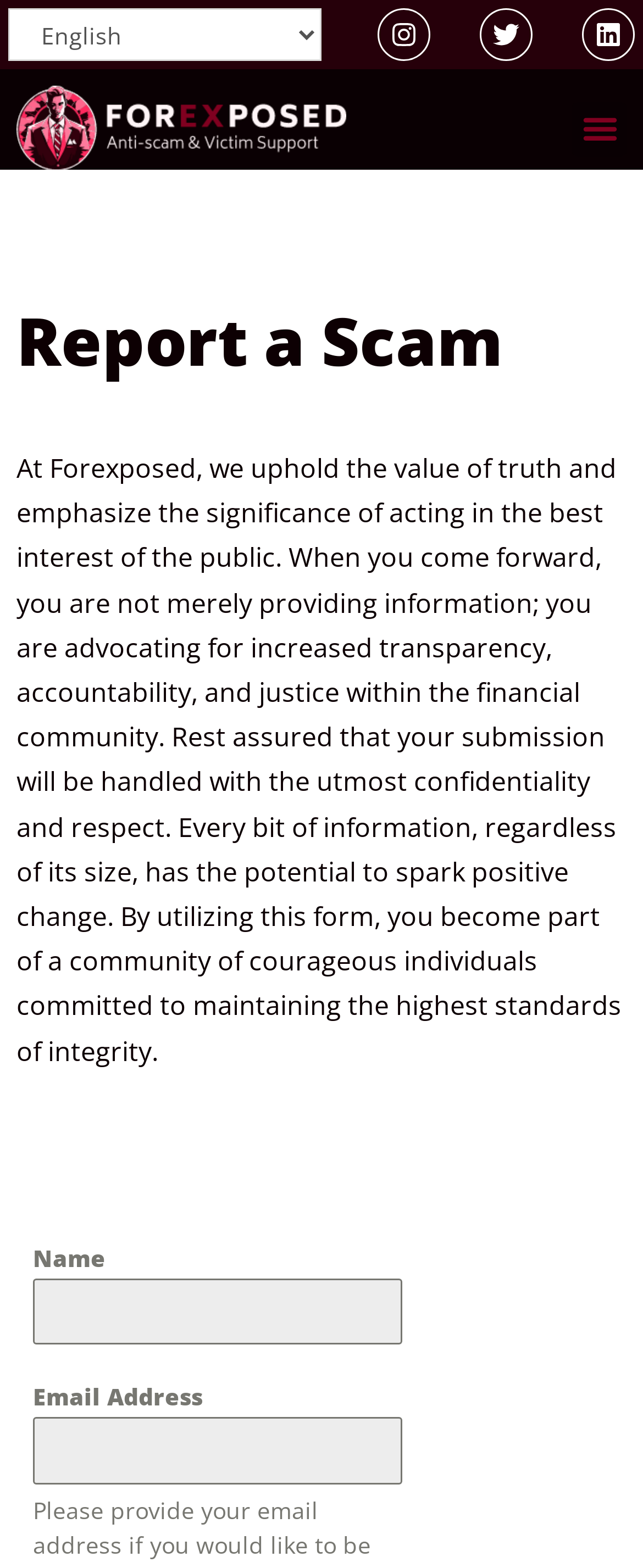Identify the bounding box of the UI element described as follows: "Menu". Provide the coordinates as four float numbers in the range of 0 to 1 [left, top, right, bottom].

[0.89, 0.065, 0.974, 0.099]